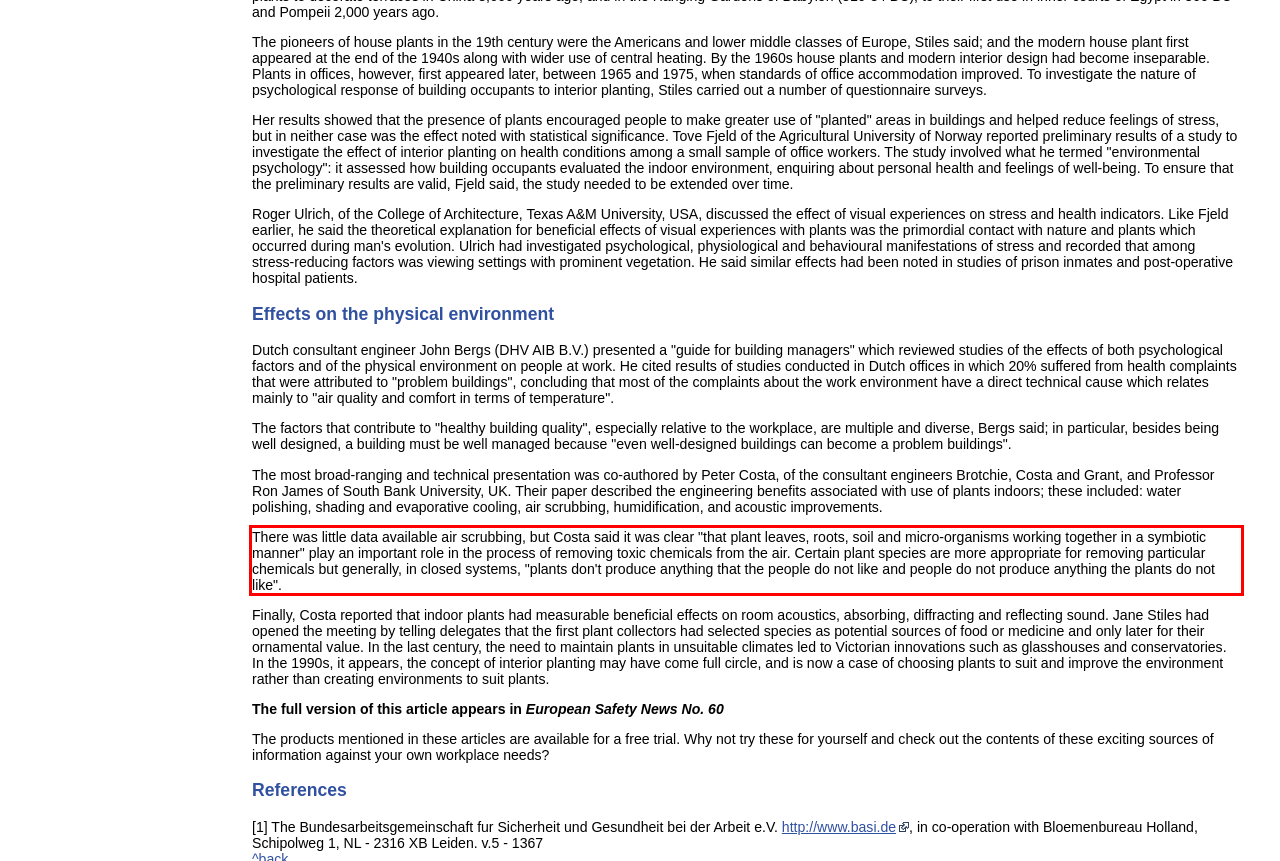Look at the screenshot of the webpage, locate the red rectangle bounding box, and generate the text content that it contains.

There was little data available air scrubbing, but Costa said it was clear "that plant leaves, roots, soil and micro-organisms working together in a symbiotic manner" play an important role in the process of removing toxic chemicals from the air. Certain plant species are more appropriate for removing particular chemicals but generally, in closed systems, "plants don't produce anything that the people do not like and people do not produce anything the plants do not like".